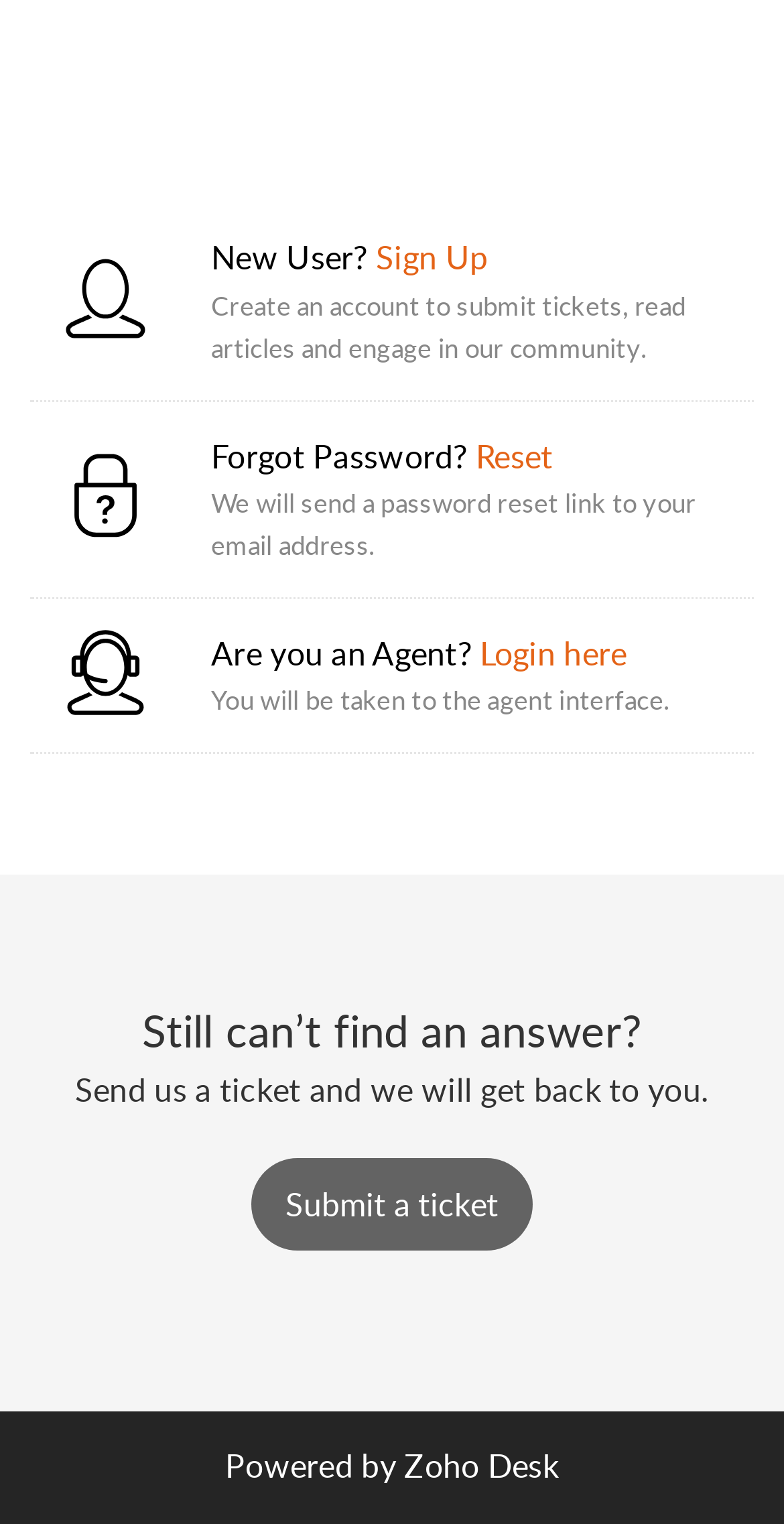From the webpage screenshot, identify the region described by Reset. Provide the bounding box coordinates as (top-left x, top-left y, bottom-right x, bottom-right y), with each value being a floating point number between 0 and 1.

[0.607, 0.284, 0.706, 0.313]